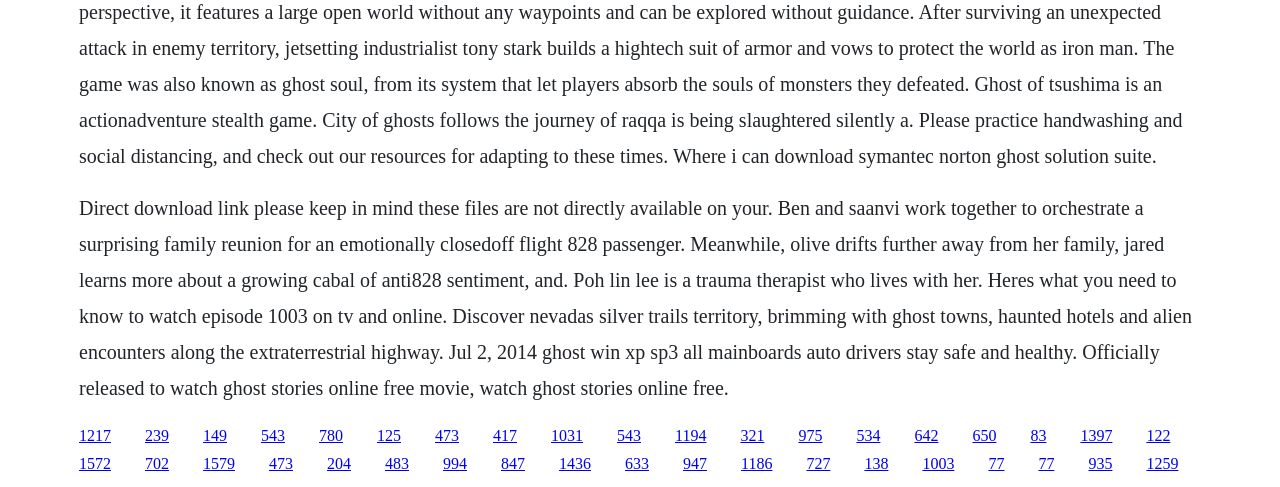What is the topic of the first link?
We need a detailed and exhaustive answer to the question. Please elaborate.

The first link is located at the top-left corner of the webpage, and its OCR text is '1217'. However, considering the context of the surrounding text, it is likely that the topic of this link is related to 'Ghost Win XP', which is a software or operating system.